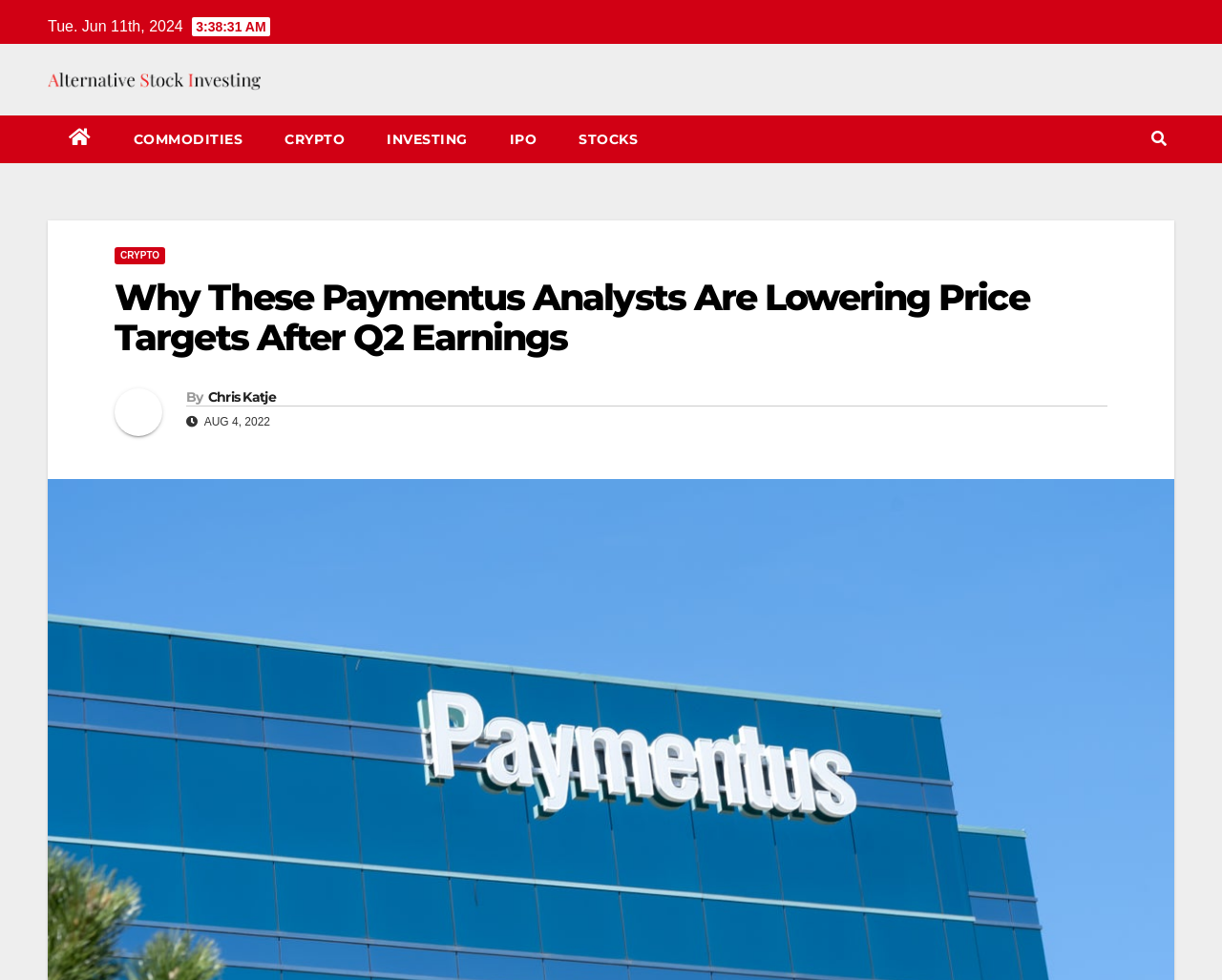Is there a search button on the webpage?
From the details in the image, answer the question comprehensively.

I found the search button by looking at the button element with the icon '' which is located on the top right corner of the webpage.